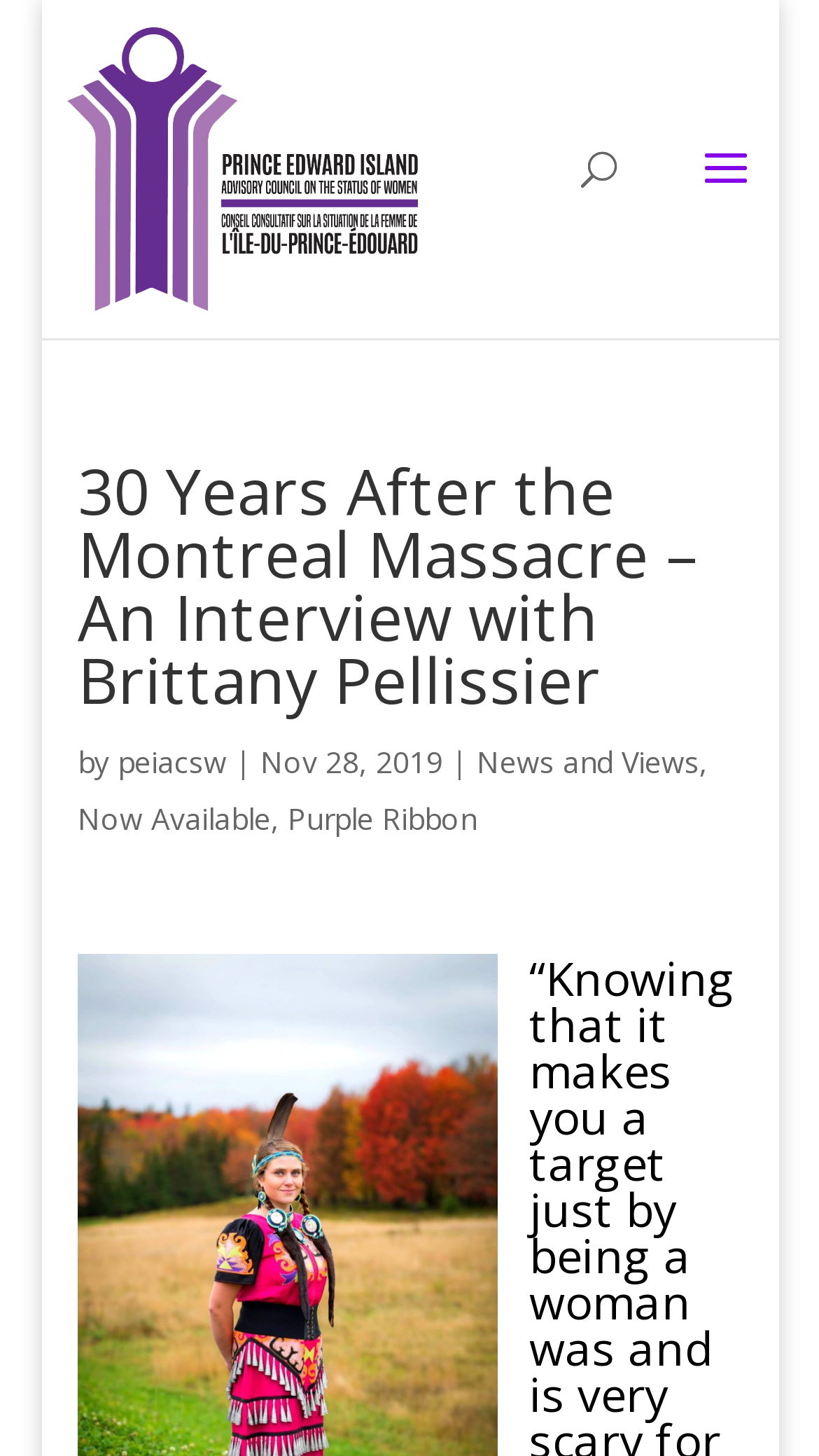Provide a short answer using a single word or phrase for the following question: 
What is the topic of the interview?

Montreal Massacre